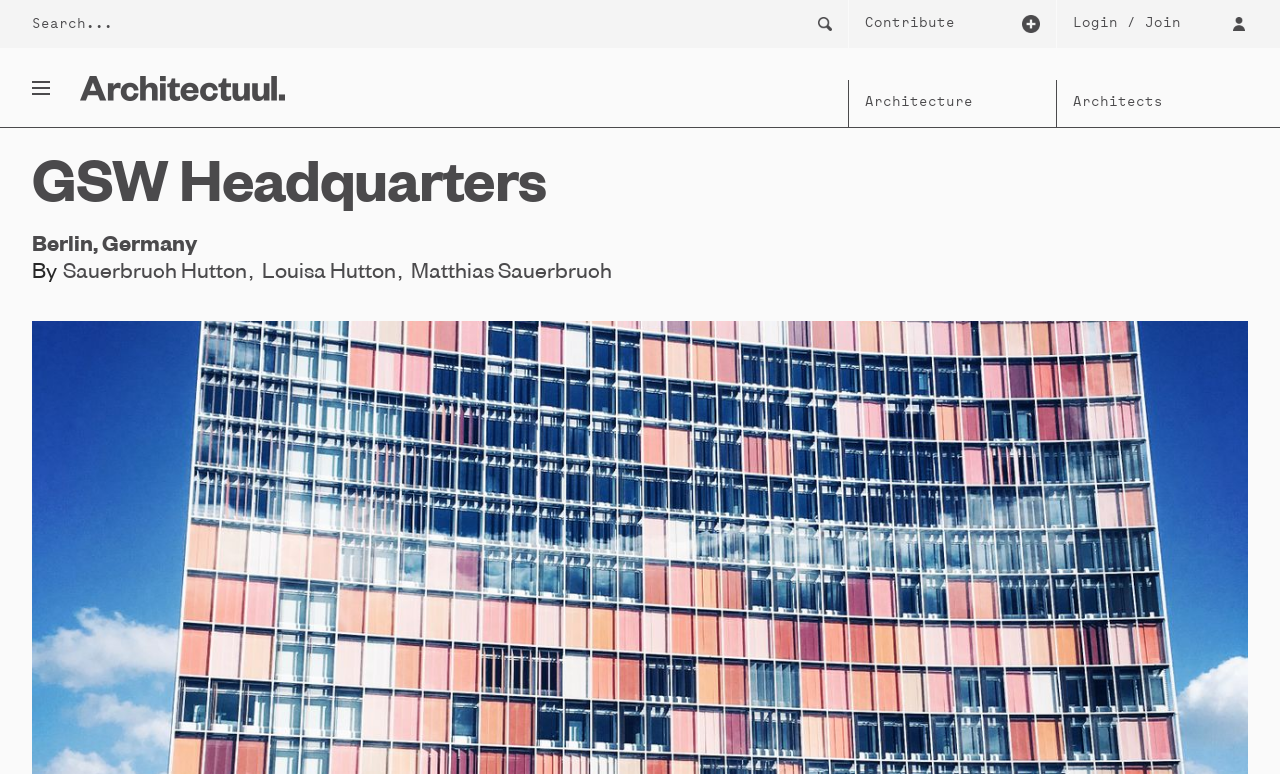Find the bounding box coordinates for the HTML element described as: "Matthias Sauerbruch". The coordinates should consist of four float values between 0 and 1, i.e., [left, top, right, bottom].

[0.321, 0.339, 0.478, 0.374]